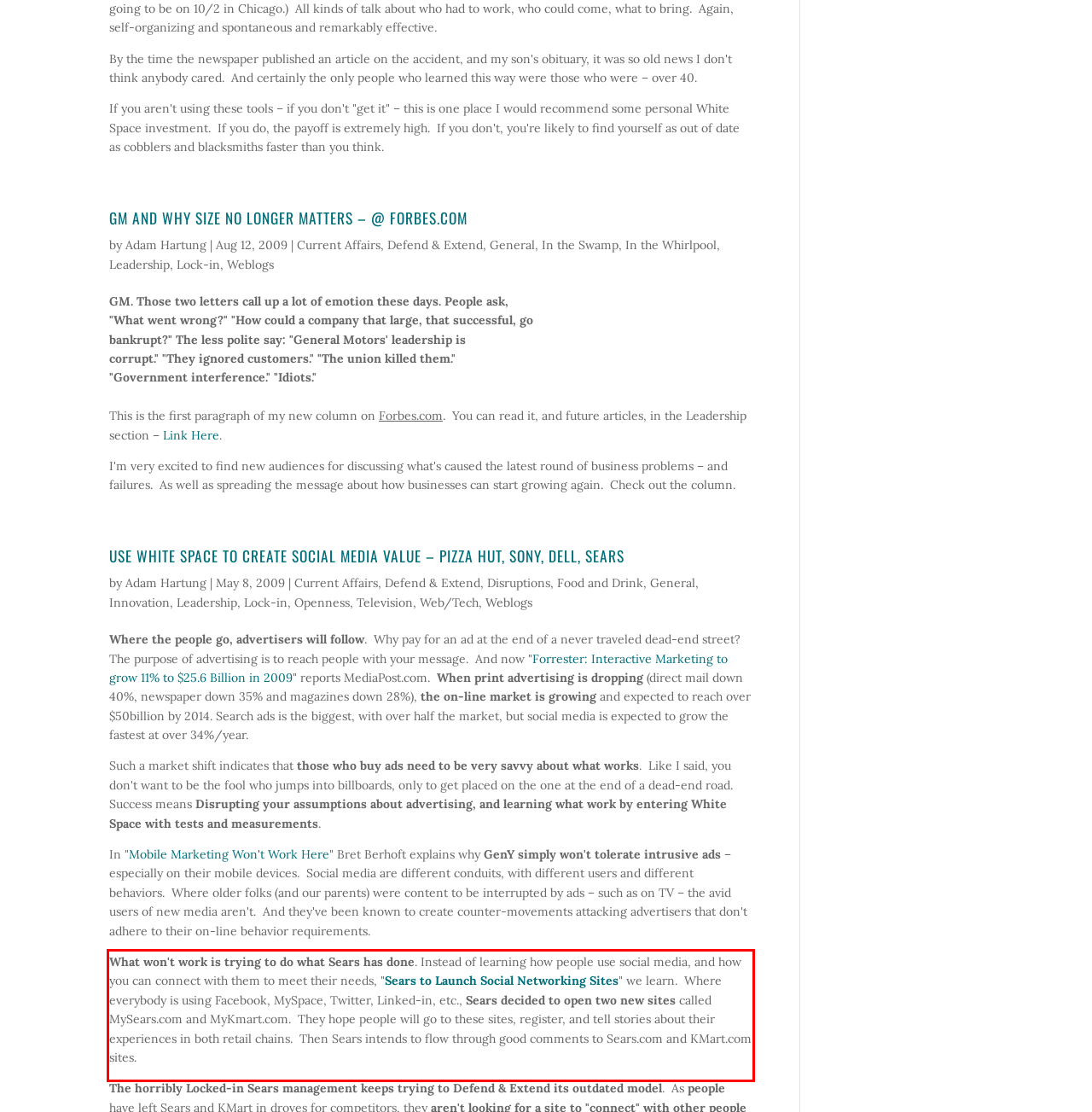There is a screenshot of a webpage with a red bounding box around a UI element. Please use OCR to extract the text within the red bounding box.

What won't work is trying to do what Sears has done. Instead of learning how people use social media, and how you can connect with them to meet their needs, "Sears to Launch Social Networking Sites" we learn. Where everybody is using Facebook, MySpace, Twitter, Linked-in, etc., Sears decided to open two new sites called MySears.com and MyKmart.com. They hope people will go to these sites, register, and tell stories about their experiences in both retail chains. Then Sears intends to flow through good comments to Sears.com and KMart.com sites.